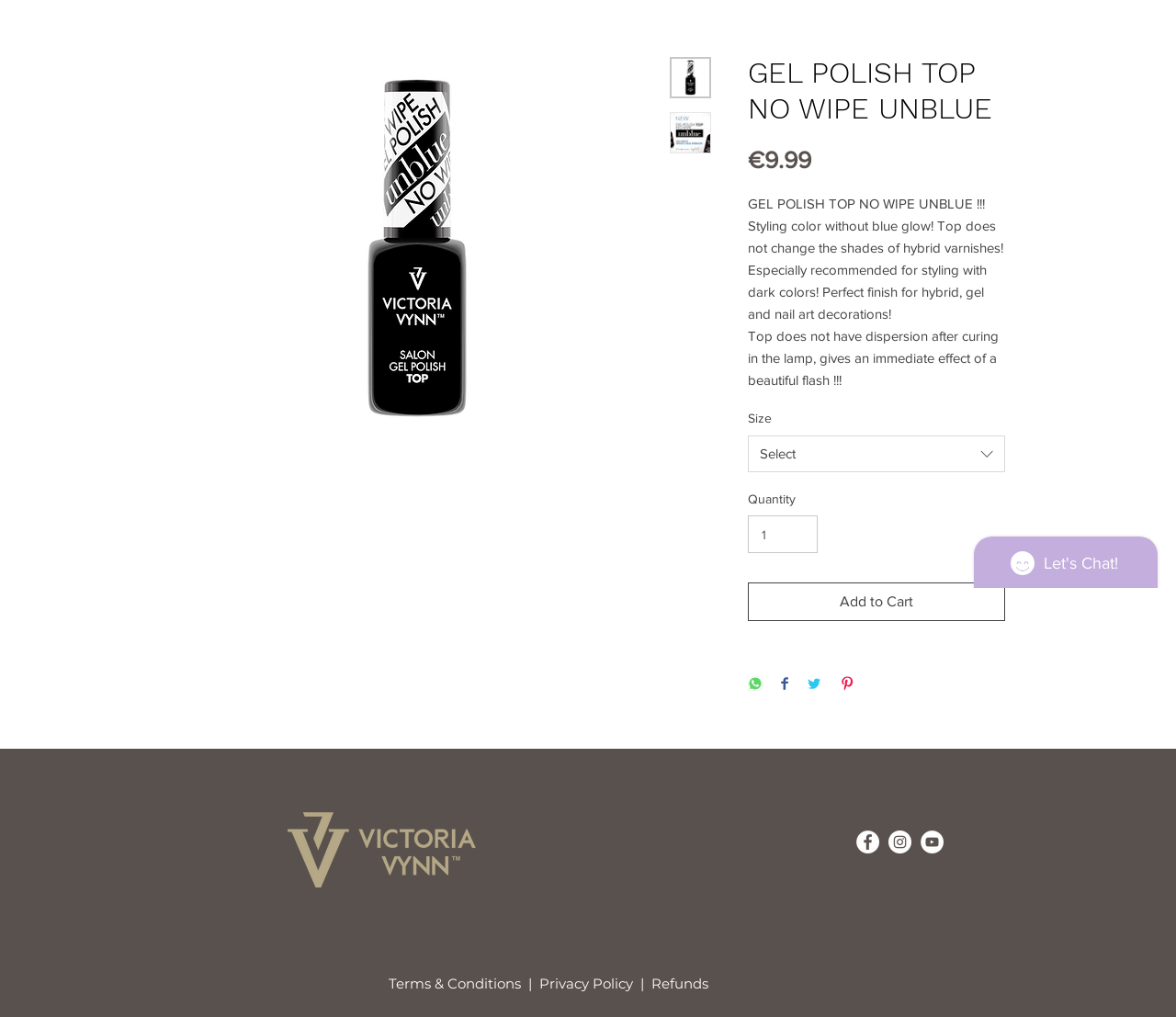Provide the bounding box coordinates for the UI element that is described by this text: "Privacy Policy |". The coordinates should be in the form of four float numbers between 0 and 1: [left, top, right, bottom].

[0.458, 0.958, 0.554, 0.976]